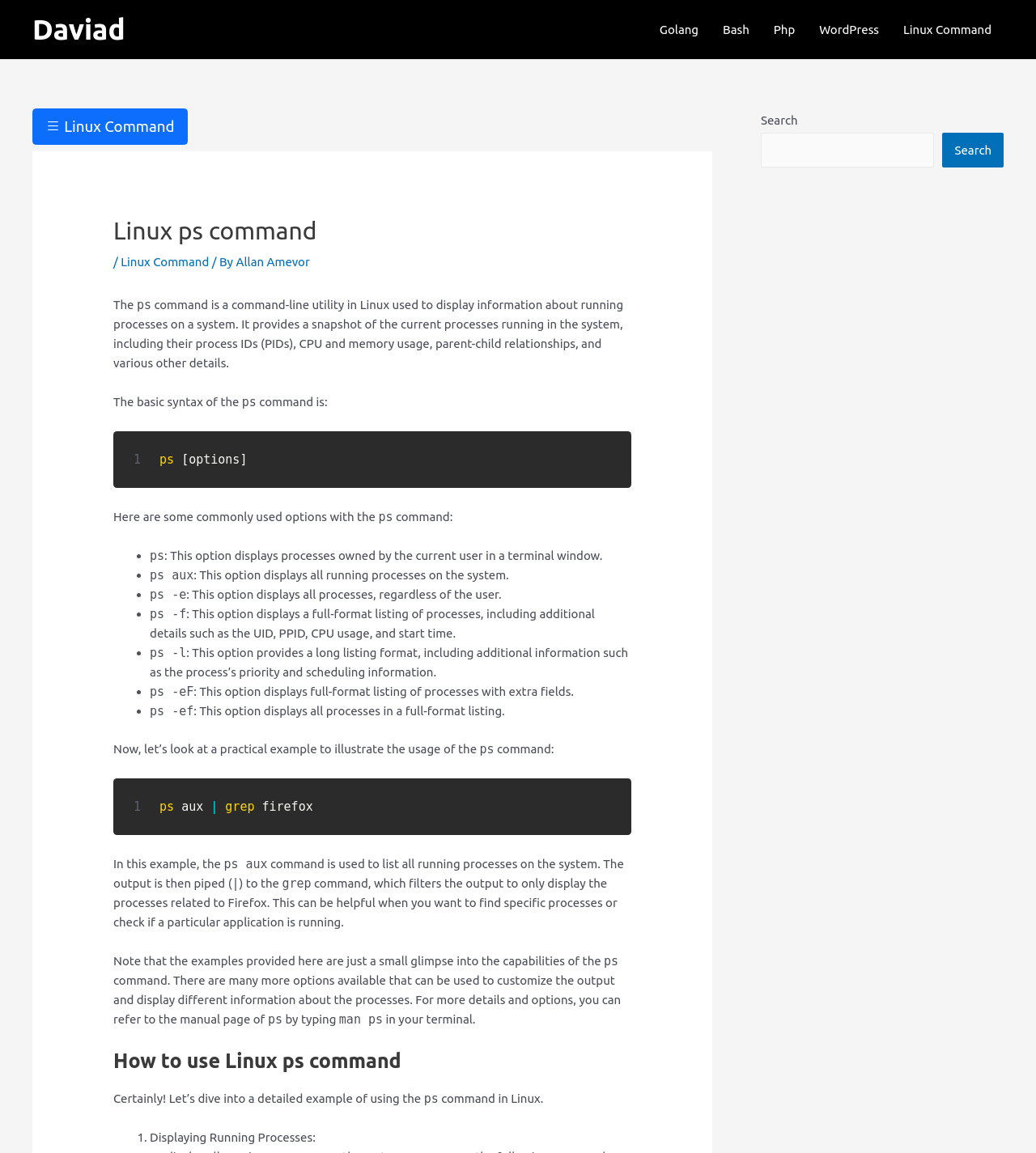What is the ps command used for in Linux?
Please provide a comprehensive and detailed answer to the question.

The ps command is a command-line utility in Linux used to display information about running processes on a system. It provides a snapshot of the current processes running in the system, including their process IDs (PIDs), CPU and memory usage, parent-child relationships, and various other details.